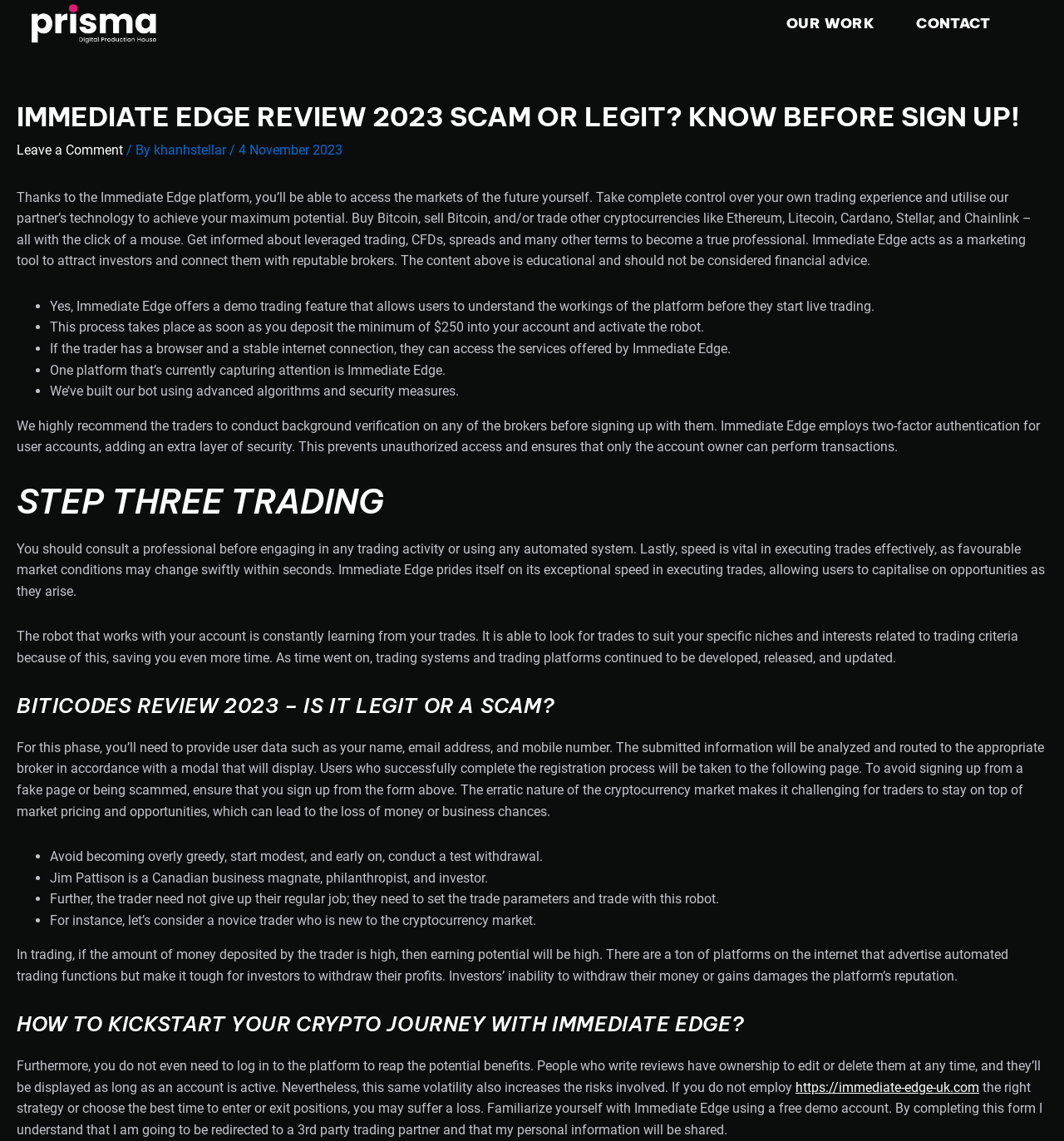What is the benefit of using Immediate Edge's demo trading feature?
Please utilize the information in the image to give a detailed response to the question.

The demo trading feature of Immediate Edge allows users to understand the workings of the platform before they start live trading, which can help them make informed decisions and avoid potential losses.